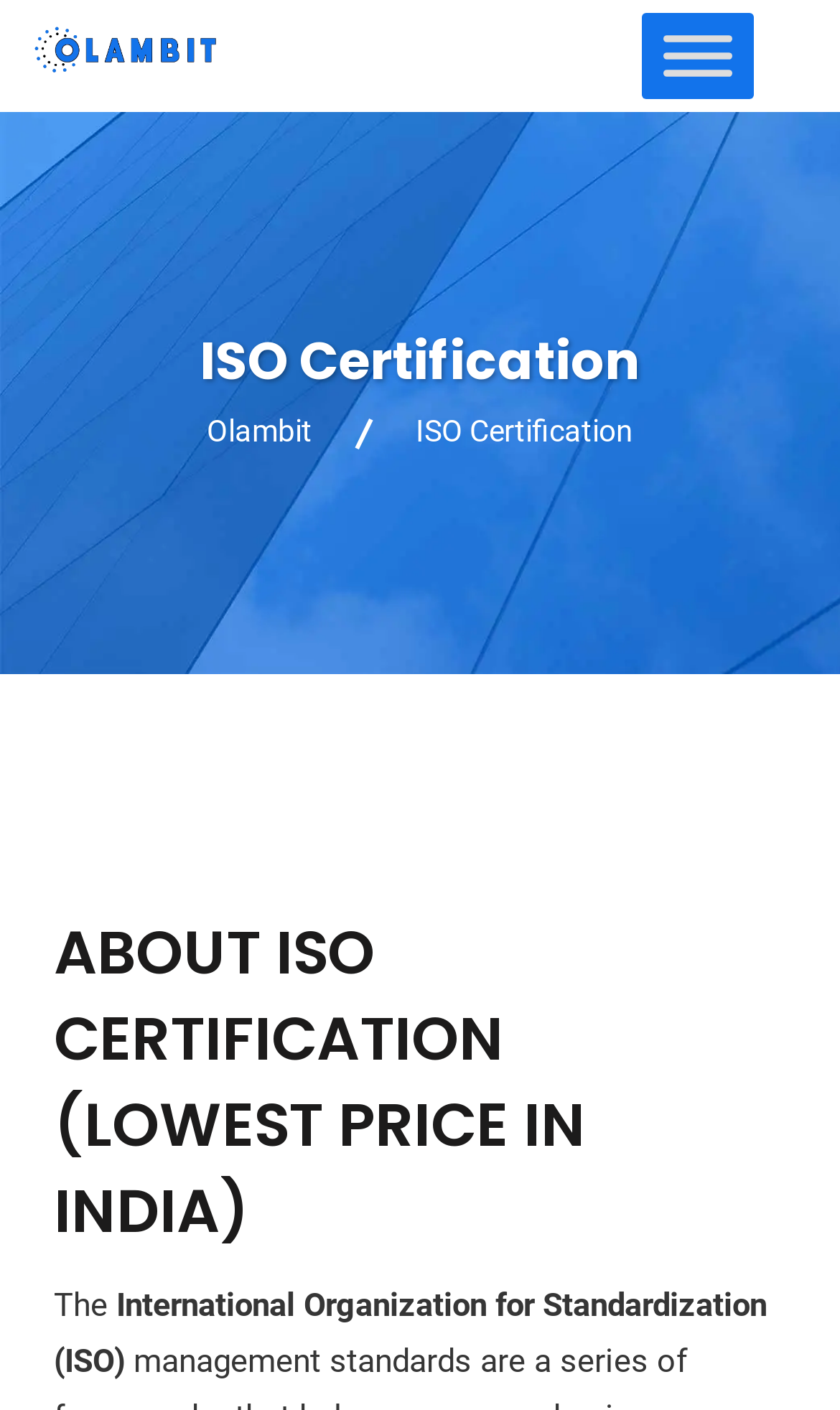What organization is mentioned in the text?
Refer to the image and provide a thorough answer to the question.

The StaticText element contains the text 'International Organization for Standardization (ISO)', which indicates that this organization is being referred to.